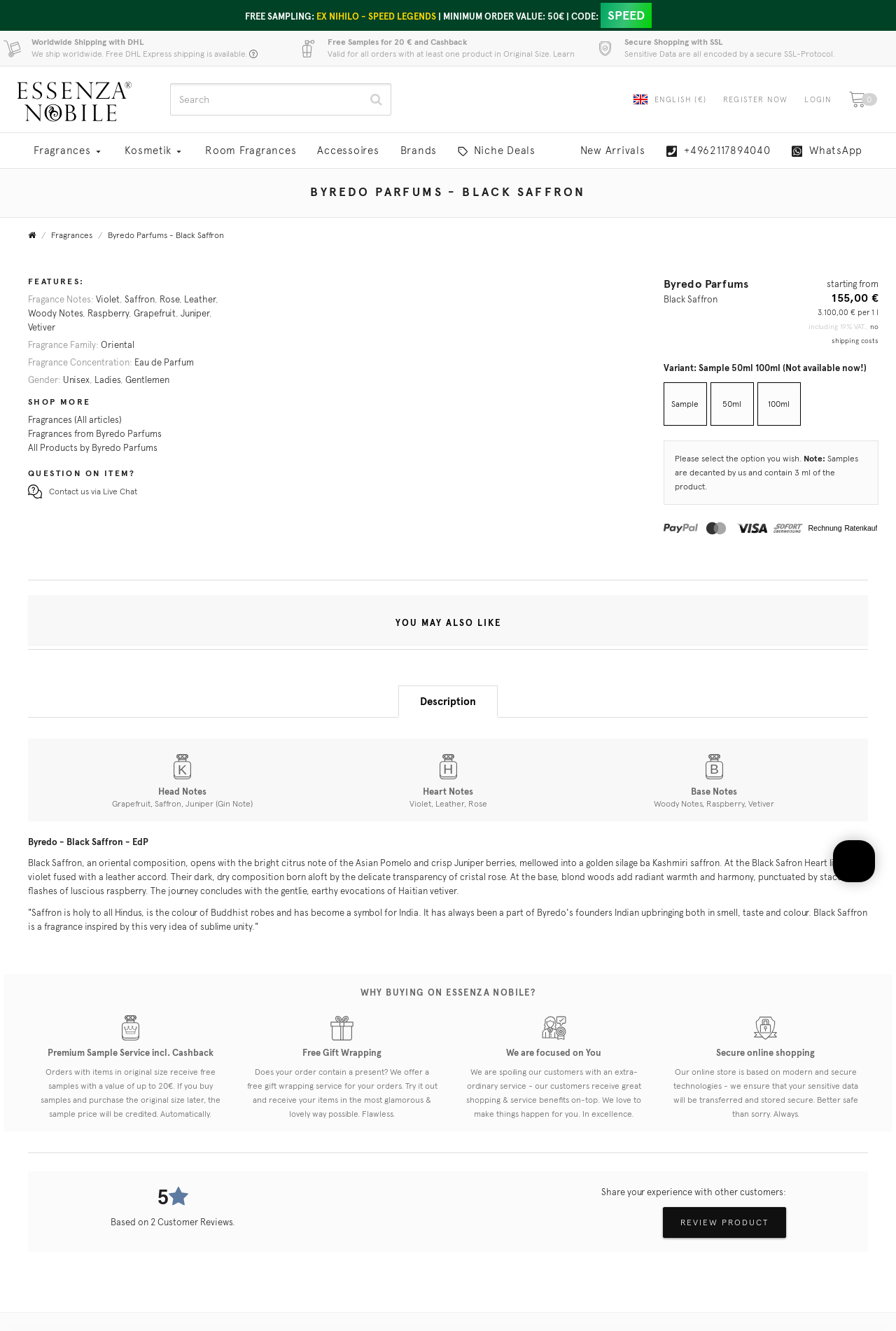Predict the bounding box coordinates of the area that should be clicked to accomplish the following instruction: "Learn more about free DHL Express shipping". The bounding box coordinates should consist of four float numbers between 0 and 1, i.e., [left, top, right, bottom].

[0.035, 0.036, 0.276, 0.044]